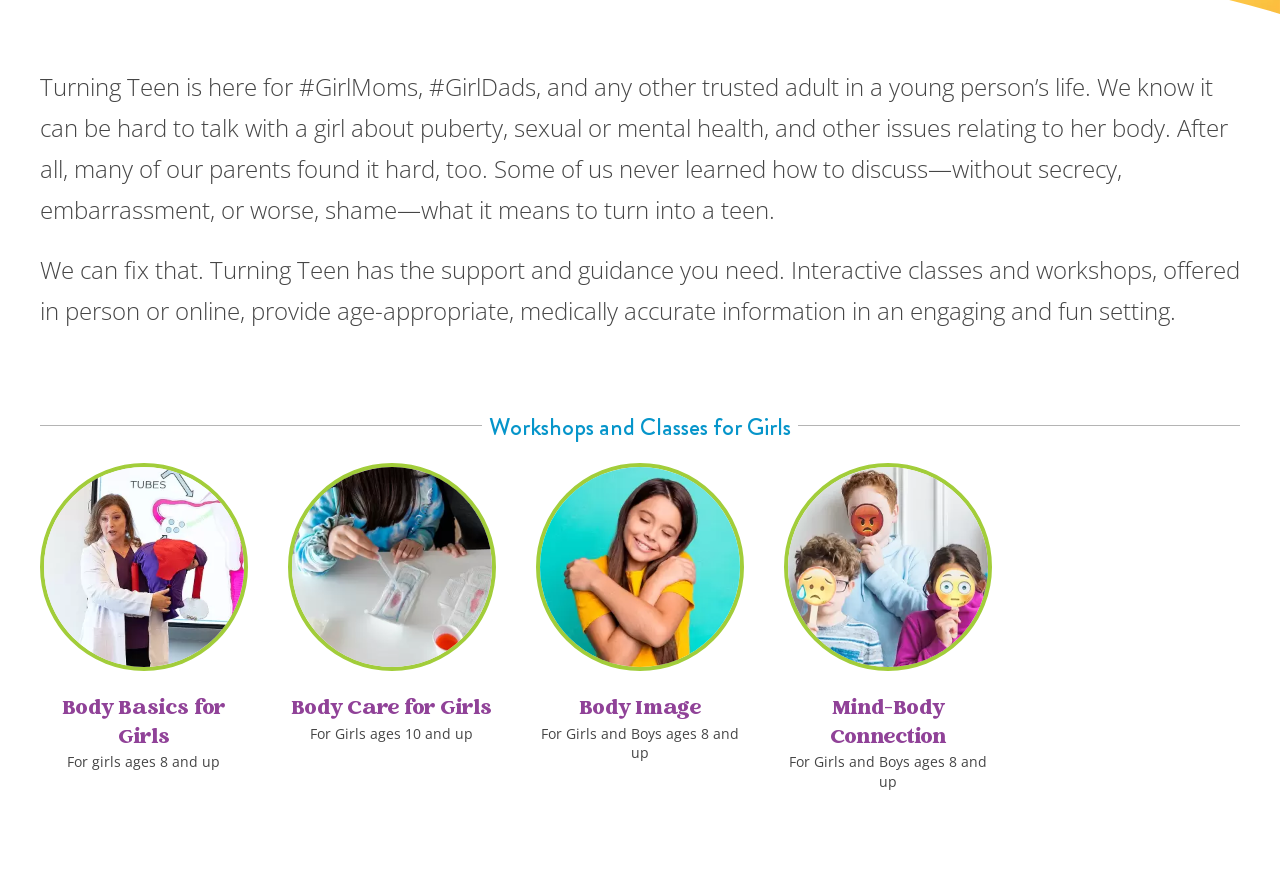Given the description of the UI element: "Mind-Body Connection", predict the bounding box coordinates in the form of [left, top, right, bottom], with each value being a float between 0 and 1.

[0.648, 0.784, 0.739, 0.852]